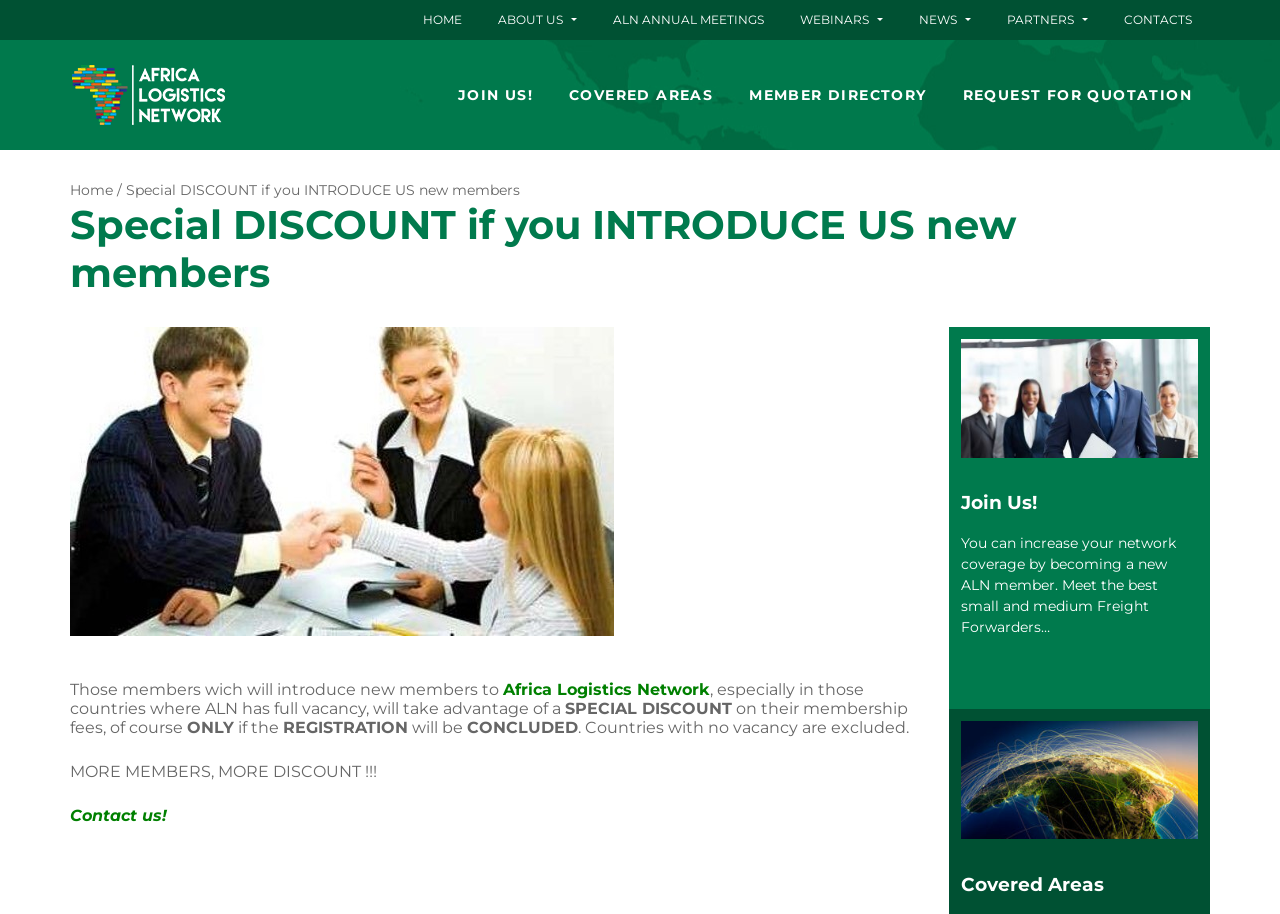What is the benefit of introducing new members?
Please provide a single word or phrase based on the screenshot.

SPECIAL DISCOUNT